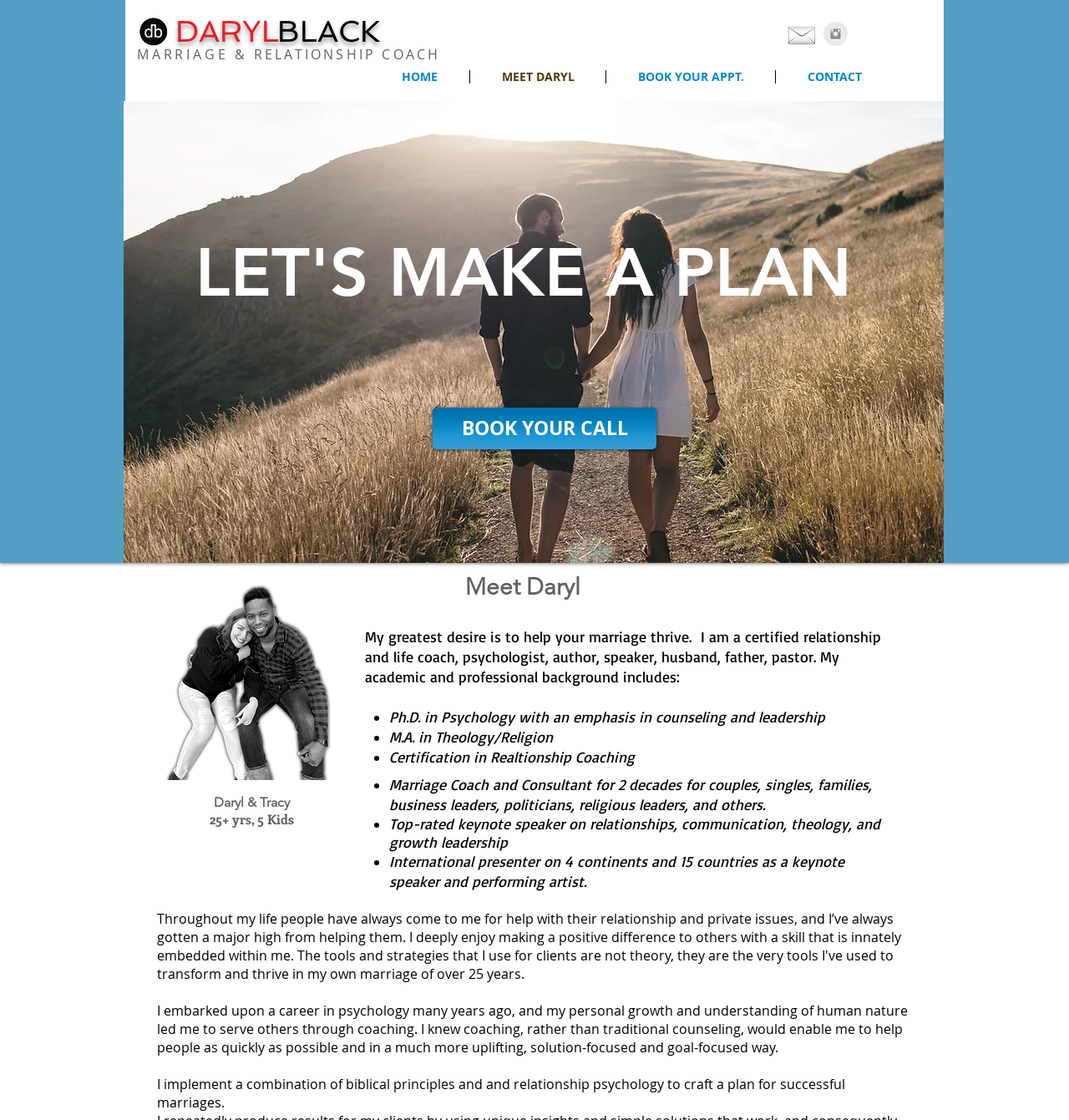Given the content of the image, can you provide a detailed answer to the question?
What is Daryl Black's profession?

Based on the webpage, Daryl Black is a certified relationship and life coach, psychologist, author, speaker, husband, father, and pastor. This information is obtained from the heading 'Meet Daryl' and the list of his academic and professional background.